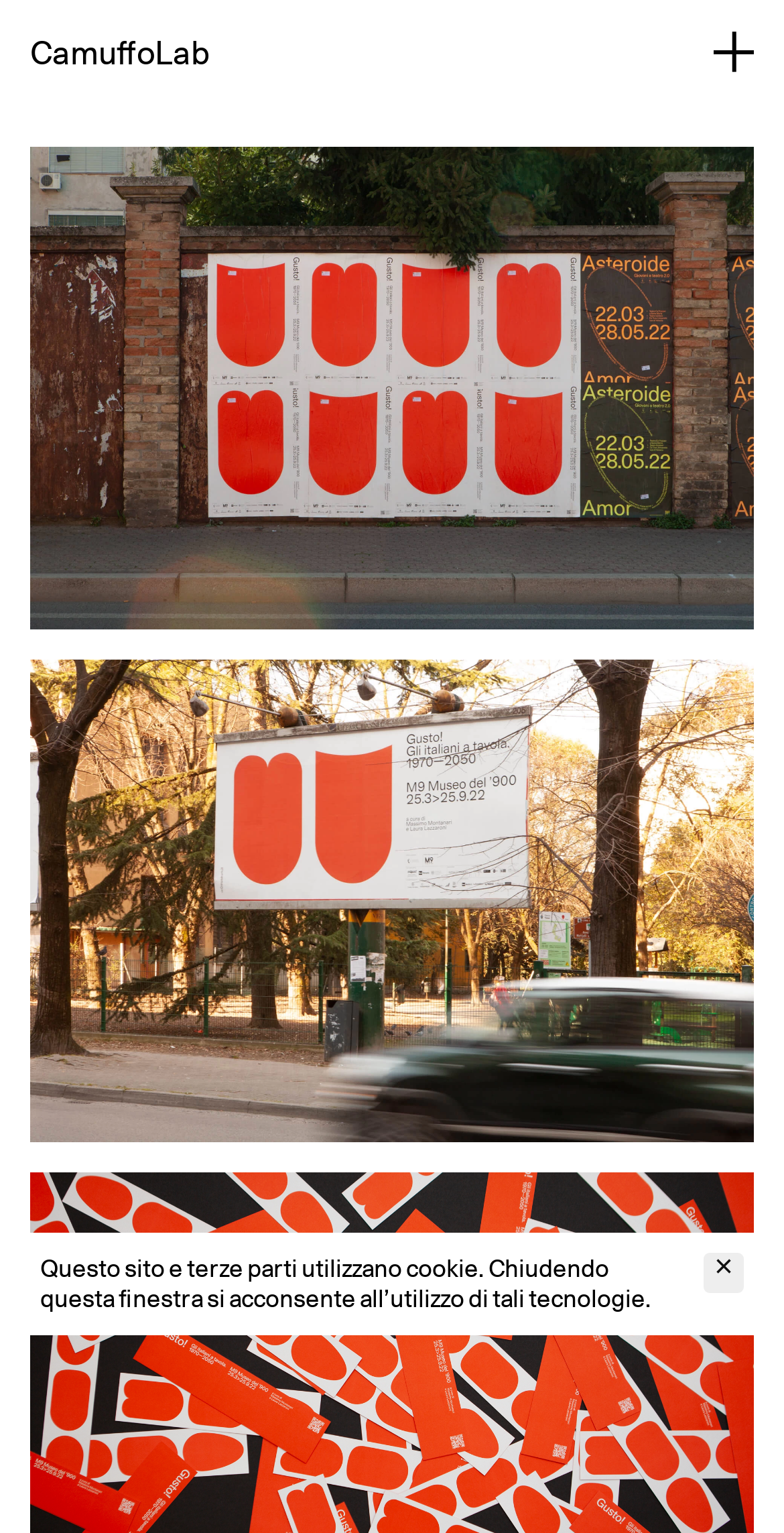How many links are there in the article section?
Please answer the question as detailed as possible.

I counted the number of link elements within the article section and found two links, one with the text 'CamuffoLab' and another with the text 'info@camuffolab.com'.